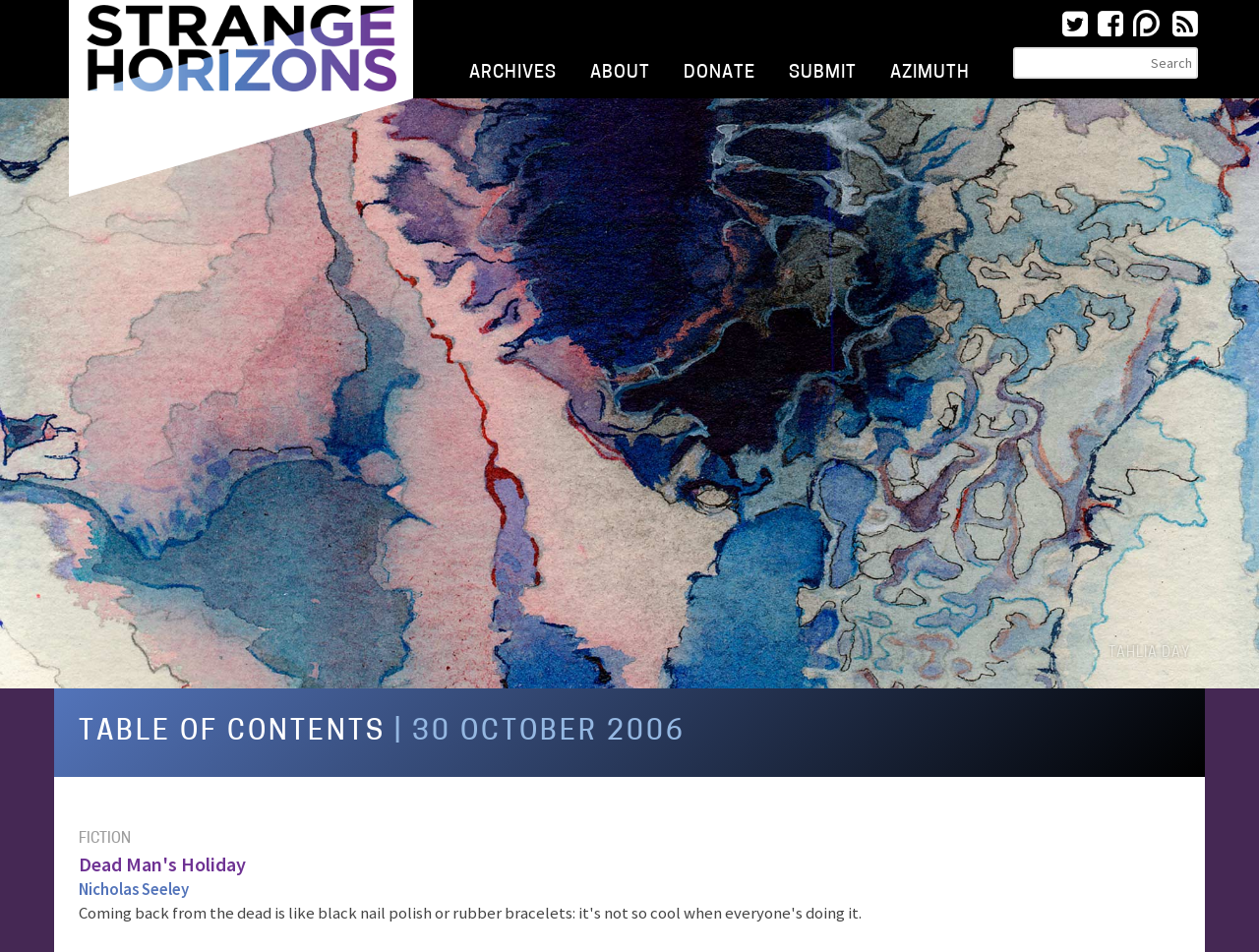Based on the description "title="<i class="fa fa-twitter-square" aria-hidden="true"></i>"", find the bounding box of the specified UI element.

[0.844, 0.005, 0.864, 0.045]